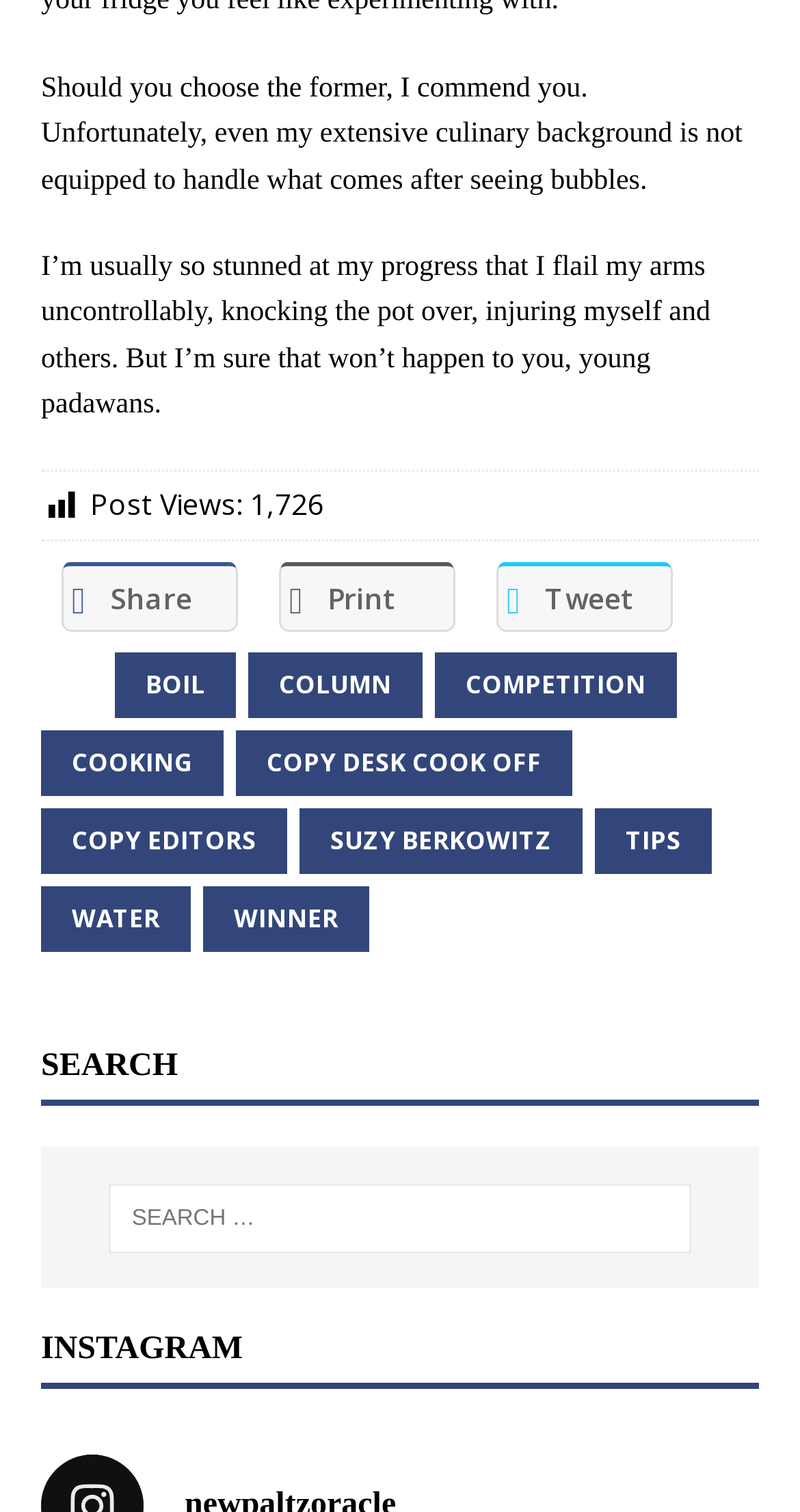Identify the bounding box coordinates of the region I need to click to complete this instruction: "Read the article about BOIL".

[0.144, 0.432, 0.295, 0.475]